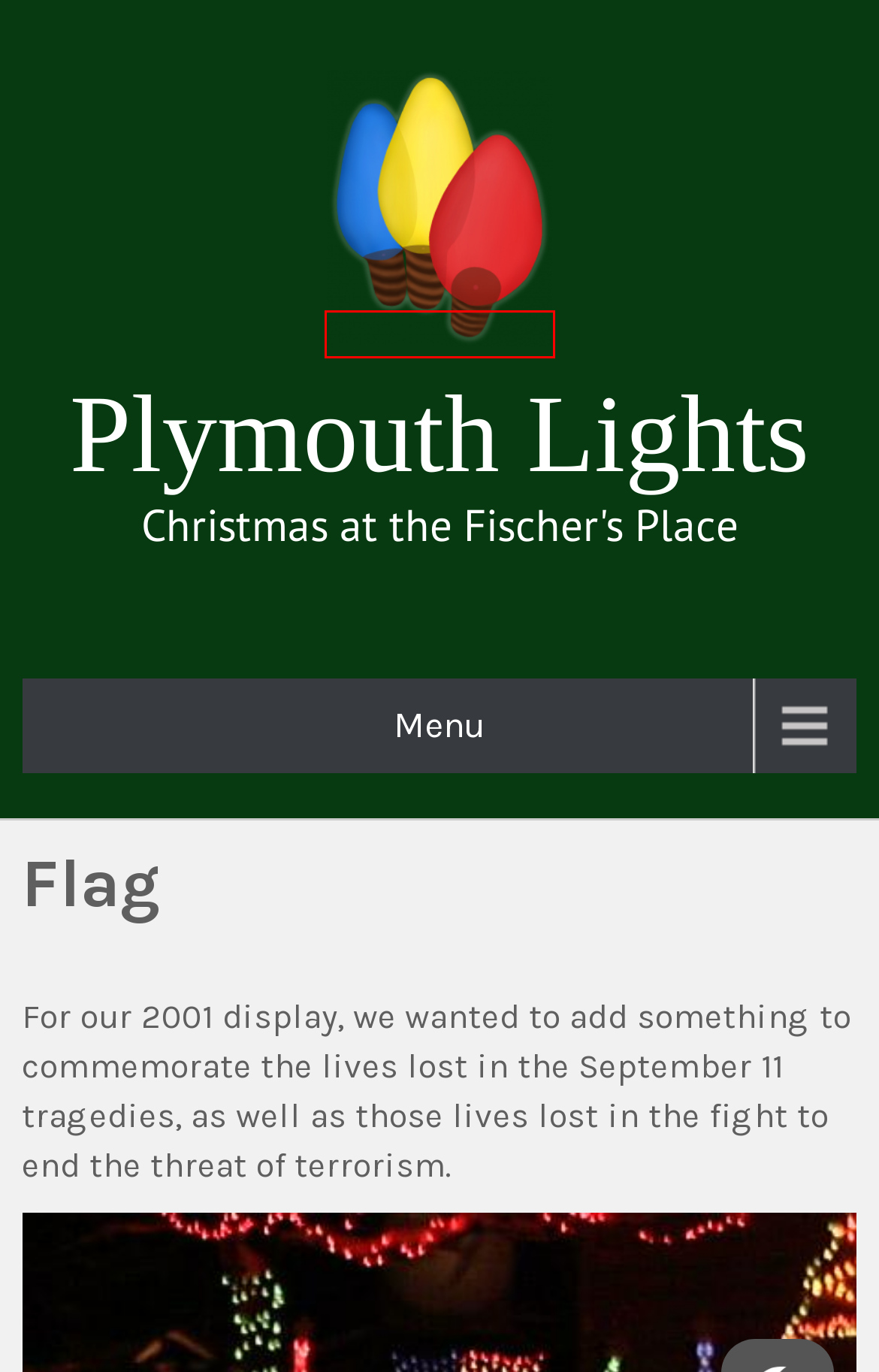Examine the screenshot of the webpage, which has a red bounding box around a UI element. Select the webpage description that best fits the new webpage after the element inside the red bounding box is clicked. Here are the choices:
A. Friday Dec 15 Weather Statement: - Plymouth Lights
B. 1999 Display - Plymouth Lights
C. Big Pixel Bulbs - Plymouth Lights
D. Display Etiquette - Plymouth Lights
E. 2009 display - Plymouth Lights
F. 2007 Display - Plymouth Lights
G. Home - Plymouth Lights
H. 2008 Display - Plymouth Lights

G